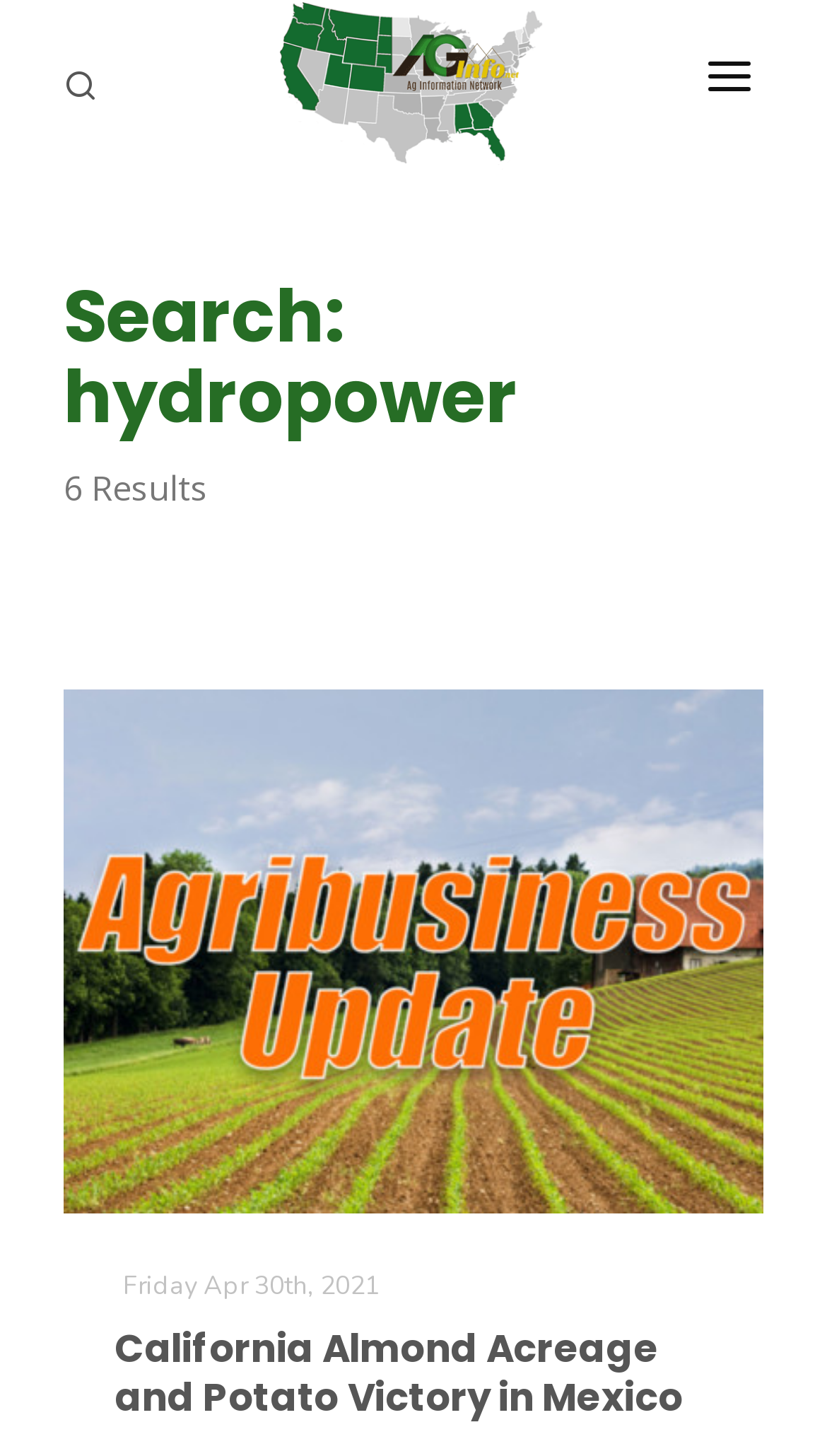Provide an in-depth caption for the contents of the webpage.

The webpage is titled "AG INFORMATION NETWORK OF THE WEST" and features a prominent logo at the top center, accompanied by a search box to the right. Below the logo, there are several navigation links, including "PROGRAMS", "ABOUT US", "REPORTERS", "ADVERTISE", "AGENCY PLANNING TOOL", and "CAYAC", arranged horizontally across the top of the page.

The main content area is divided into two sections. On the left, there is a list of news articles, each with a title, a brief description, and an accompanying image. The articles are stacked vertically, with the most recent one at the top. The titles of the articles include "California Almond Acreage and Potato Victory in Mexico", "Farm of the Future", and "California Ag Today".

On the right side of the page, there is a section dedicated to the "Farm of the Future" program, featuring a large image and several links to related content. Below this section, there are links to other programs, including "California Ag Today" and "The Agribusiness Update".

At the bottom of the page, there is a section with a heading "Search: hydropower" and a list of 6 search results, each with a title and a brief description. The search results are accompanied by images and are arranged vertically.

Throughout the page, there are several buttons and icons, including a search icon, a logo button, and social media icons. The overall layout is organized and easy to navigate, with clear headings and concise text.